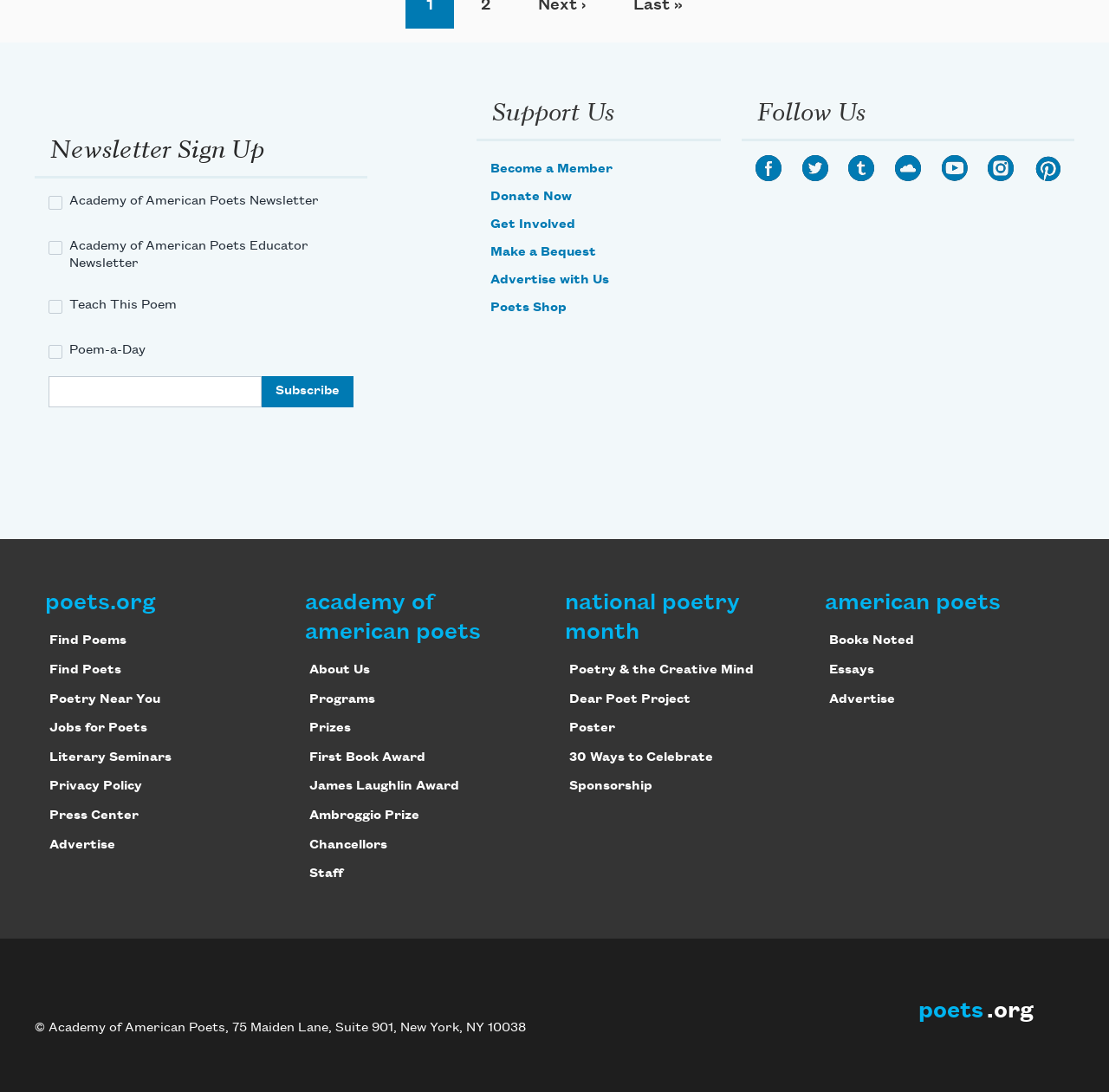Respond to the question below with a single word or phrase: What is the 'National Poetry Month' section about?

Celebrating poetry